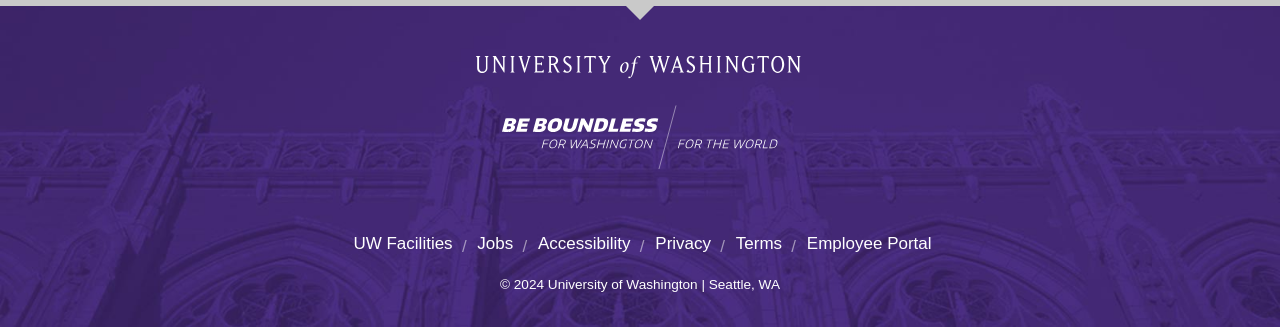What is the slogan of the university?
Analyze the image and provide a thorough answer to the question.

The slogan of the university is 'Be boundless', which is written as a heading and a link on the top of the webpage.